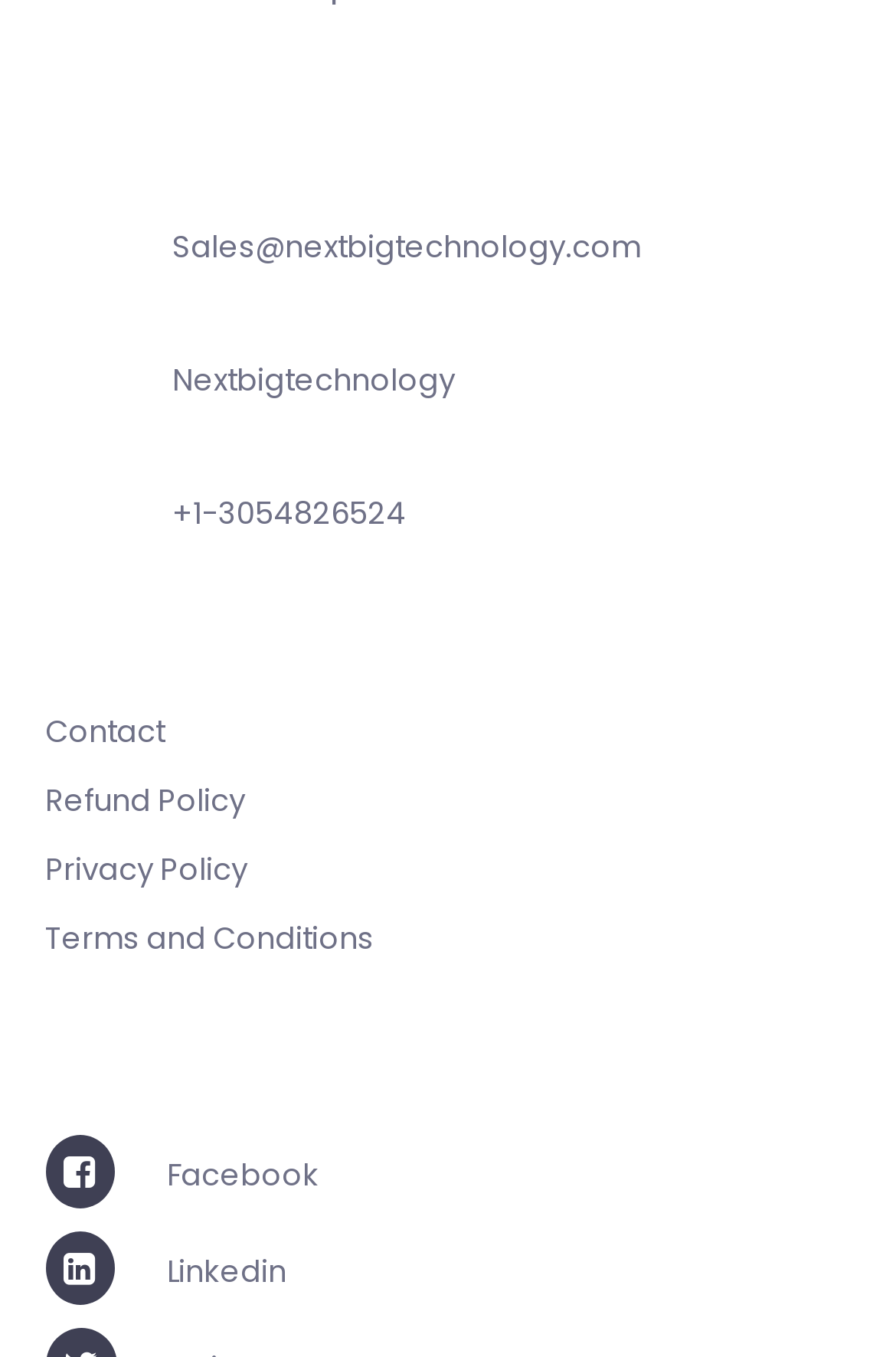Identify the bounding box of the HTML element described here: "Terms and Conditions". Provide the coordinates as four float numbers between 0 and 1: [left, top, right, bottom].

[0.05, 0.676, 0.417, 0.708]